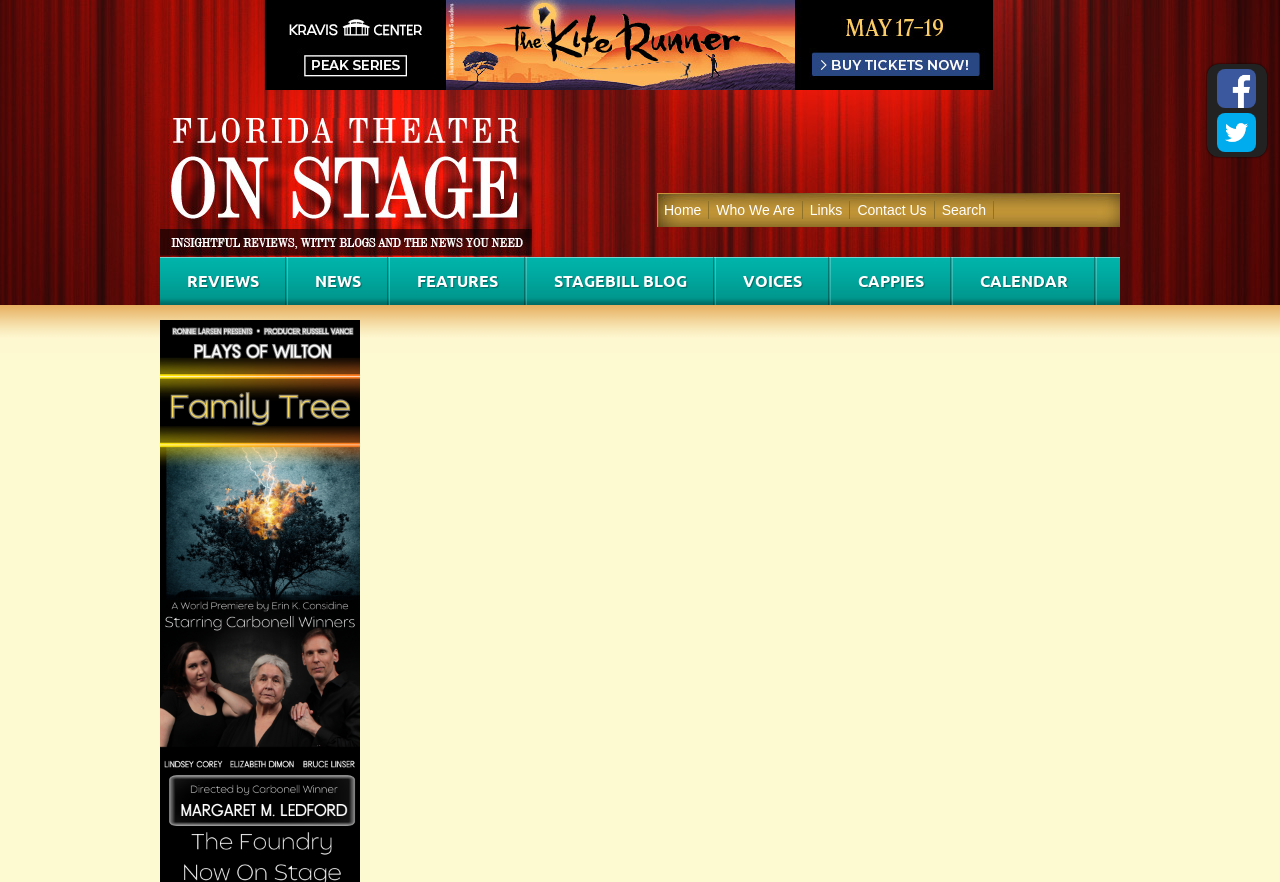Please locate the bounding box coordinates of the element that should be clicked to complete the given instruction: "Search for something".

[0.73, 0.228, 0.777, 0.248]